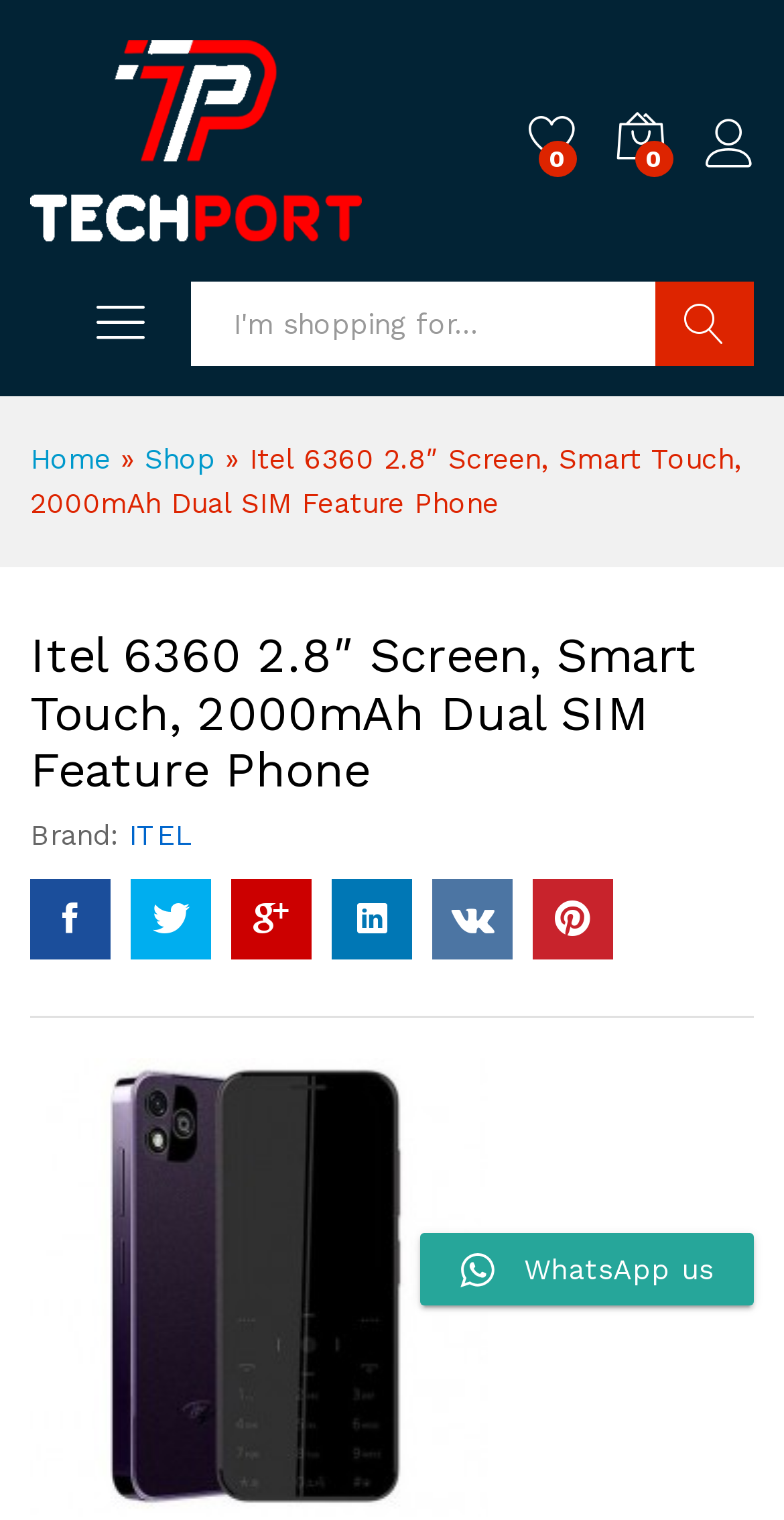What is the brand of the feature phone?
Refer to the image and give a detailed response to the question.

I found the brand of the feature phone by looking at the 'Brand:' label and its corresponding link, which is 'ITEL'.